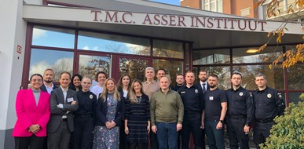Look at the image and write a detailed answer to the question: 
What is the purpose of the MATRA-Ukraine project?

According to the caption, the MATRA-Ukraine project aims to provide Ukrainian criminal justice actors with critical expertise in international criminal law, which suggests that the project's purpose is to enhance their knowledge and skills in this area.